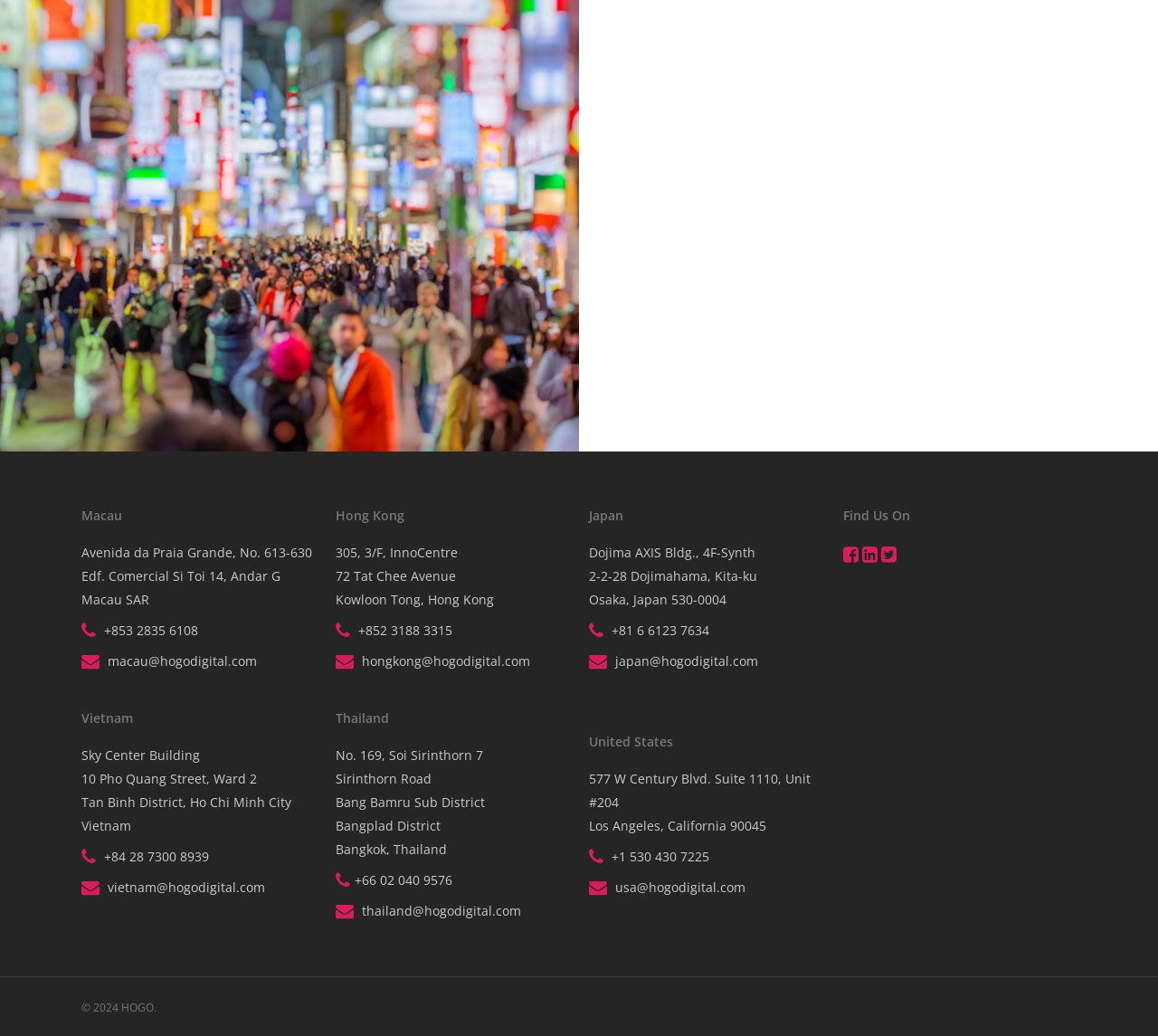Reply to the question with a single word or phrase:
What is the address of HOGO in Macau?

Avenida da Praia Grande, No. 613-630